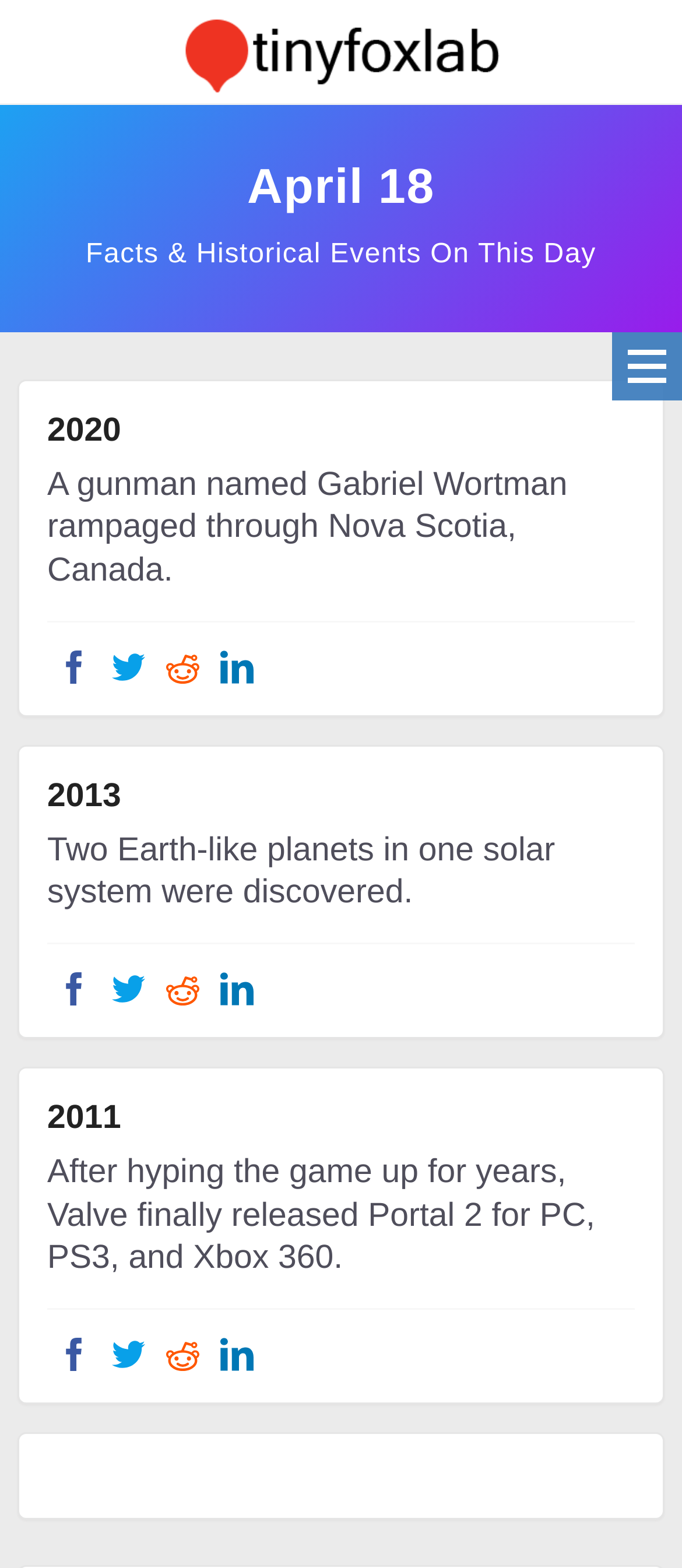Can you specify the bounding box coordinates of the area that needs to be clicked to fulfill the following instruction: "Go to the top of the page"?

[0.849, 0.687, 0.949, 0.718]